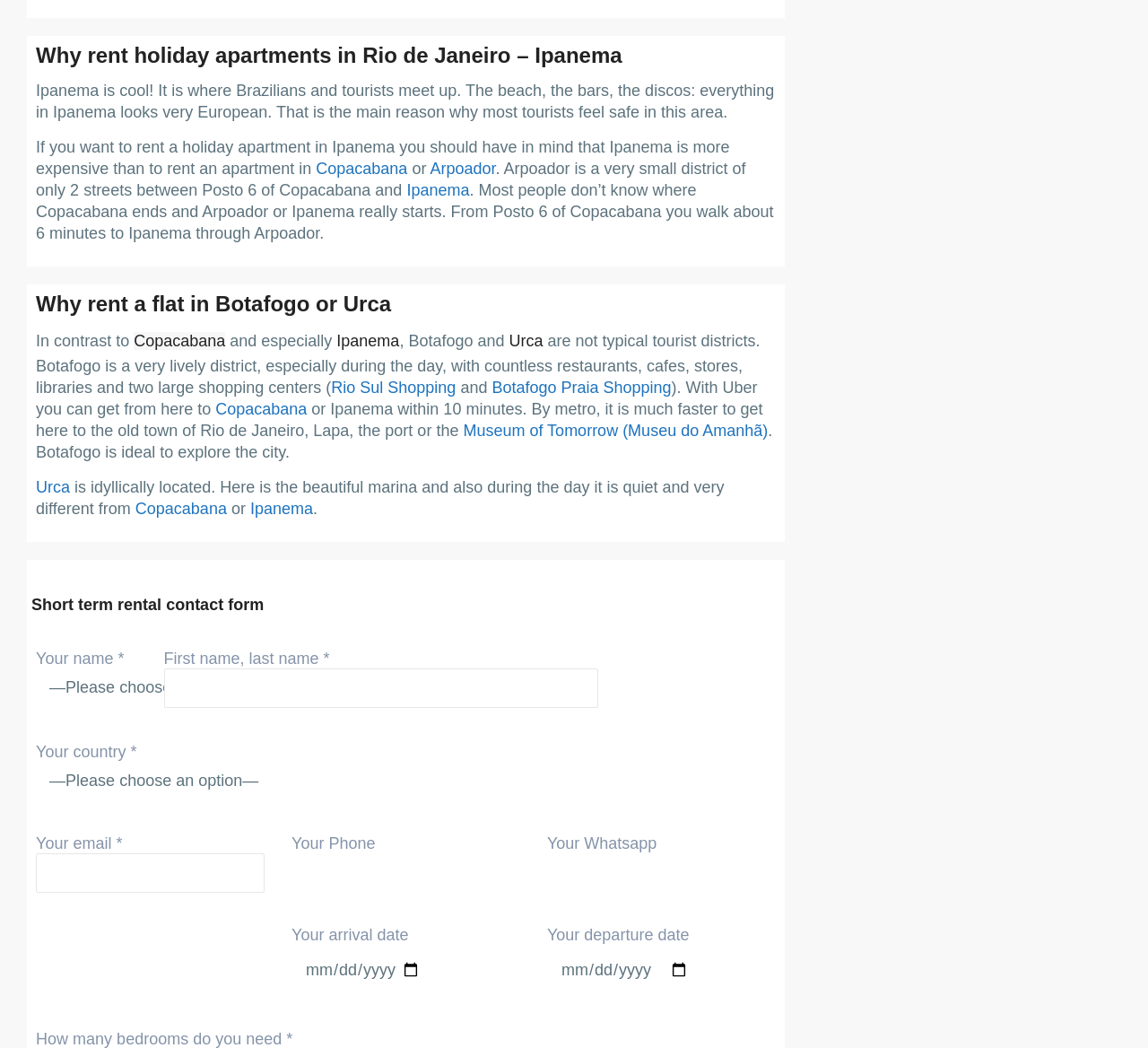Identify the bounding box coordinates of the area that should be clicked in order to complete the given instruction: "Select your country". The bounding box coordinates should be four float numbers between 0 and 1, i.e., [left, top, right, bottom].

[0.031, 0.727, 0.226, 0.763]